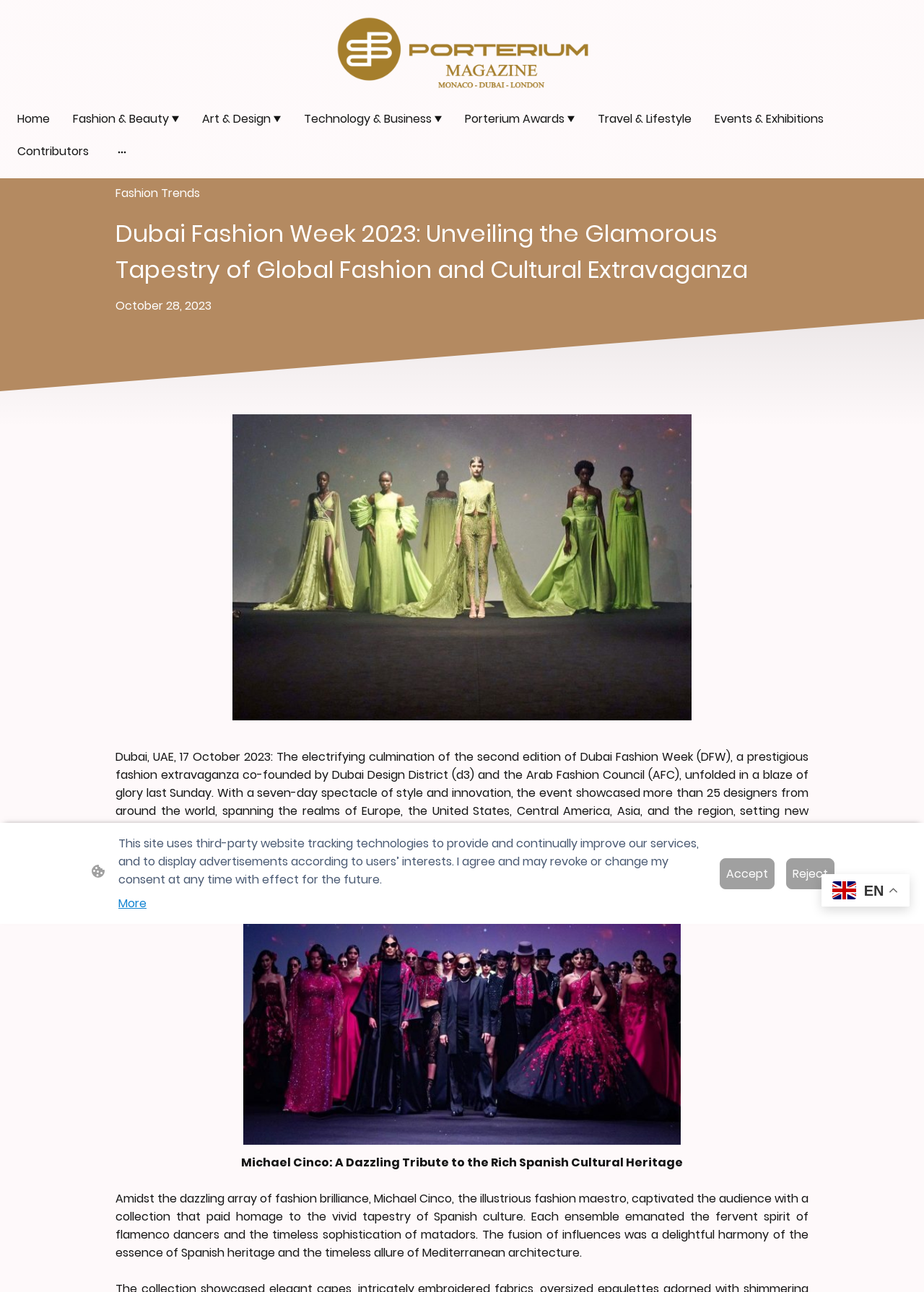What is the location of the event?
Please provide a comprehensive answer to the question based on the webpage screenshot.

The webpage mentions 'Dubai, UAE, 17 October 2023' as the location and date of the event, which indicates that the event took place in Dubai, UAE.